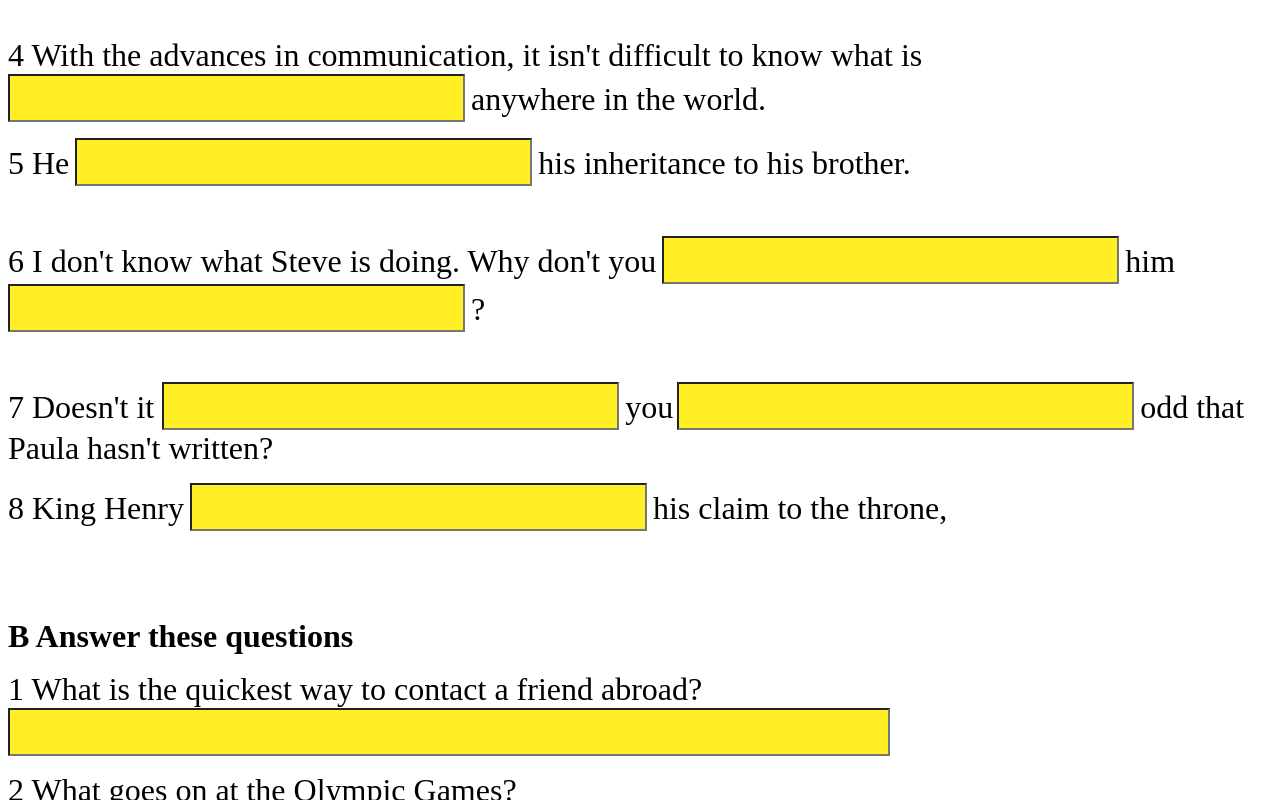What is the reference to a monarch mentioned in the text?
Answer the question with a detailed explanation, including all necessary information.

The StaticText element with ID 178 contains the text '8 King Henry', which is likely a reference to King Henry VIII of England.